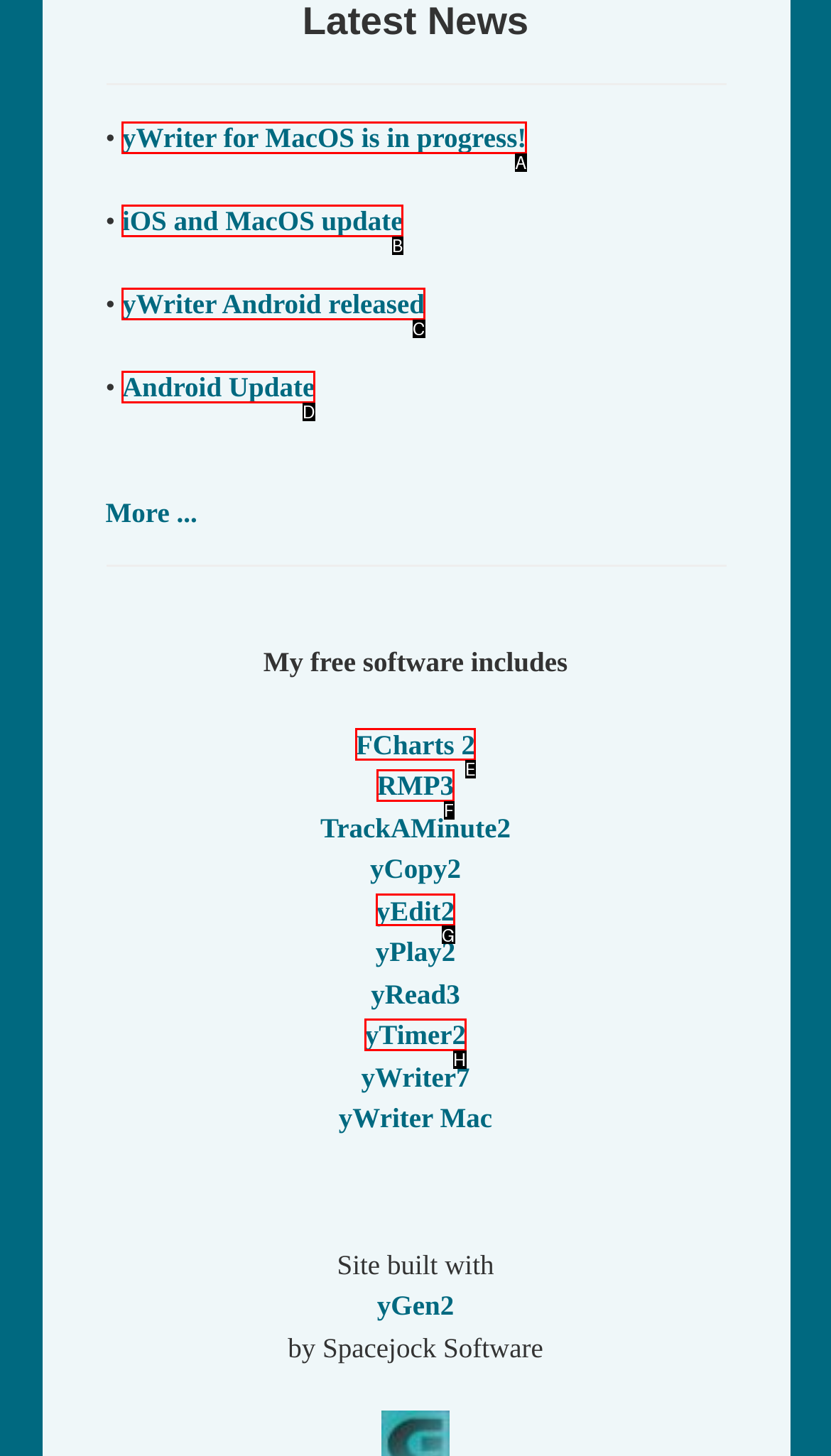Select the correct option from the given choices to perform this task: Explore FCharts 2. Provide the letter of that option.

E